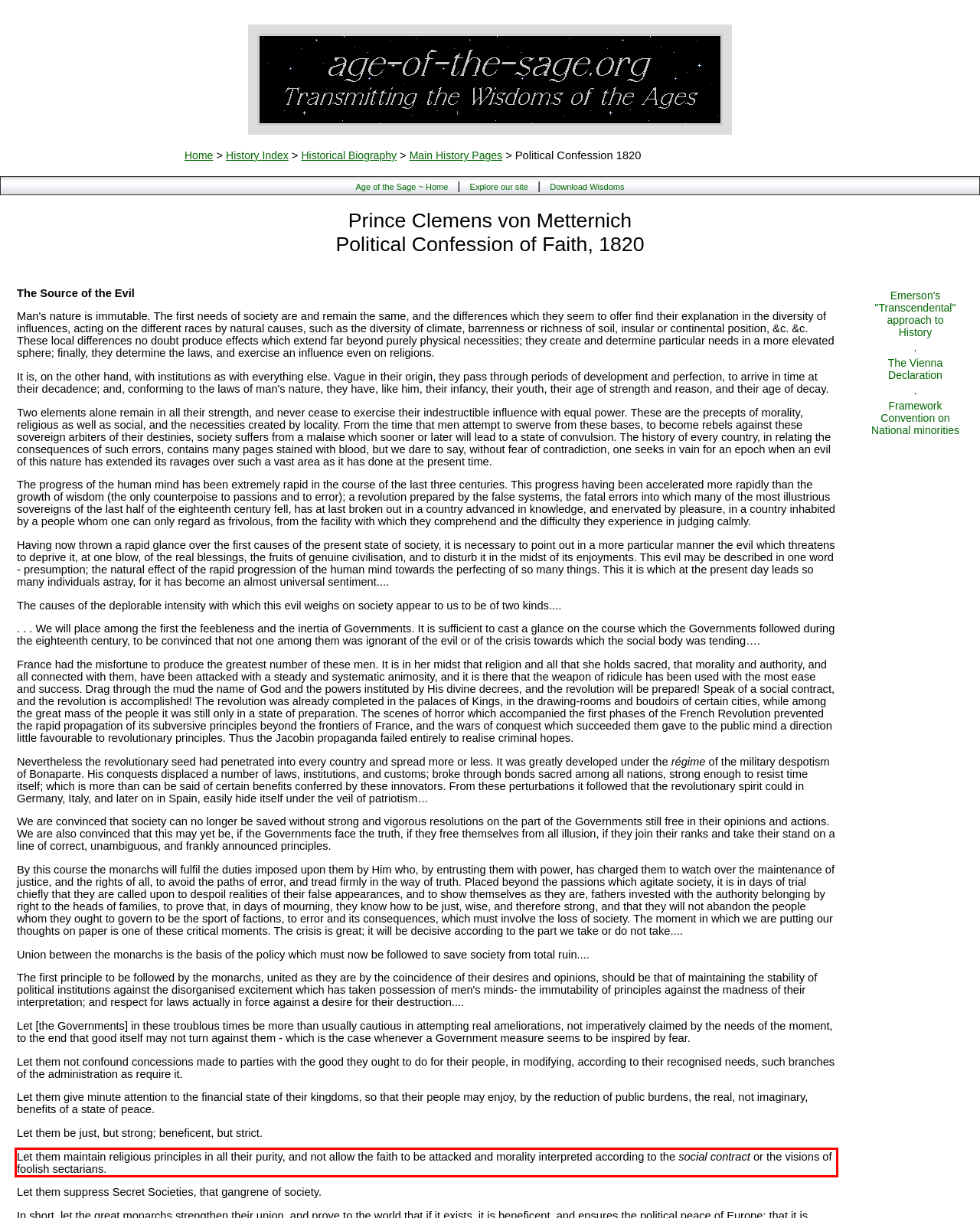Locate the red bounding box in the provided webpage screenshot and use OCR to determine the text content inside it.

Let them maintain religious principles in all their purity, and not allow the faith to be attacked and morality interpreted according to the social contract or the visions of foolish sectarians.